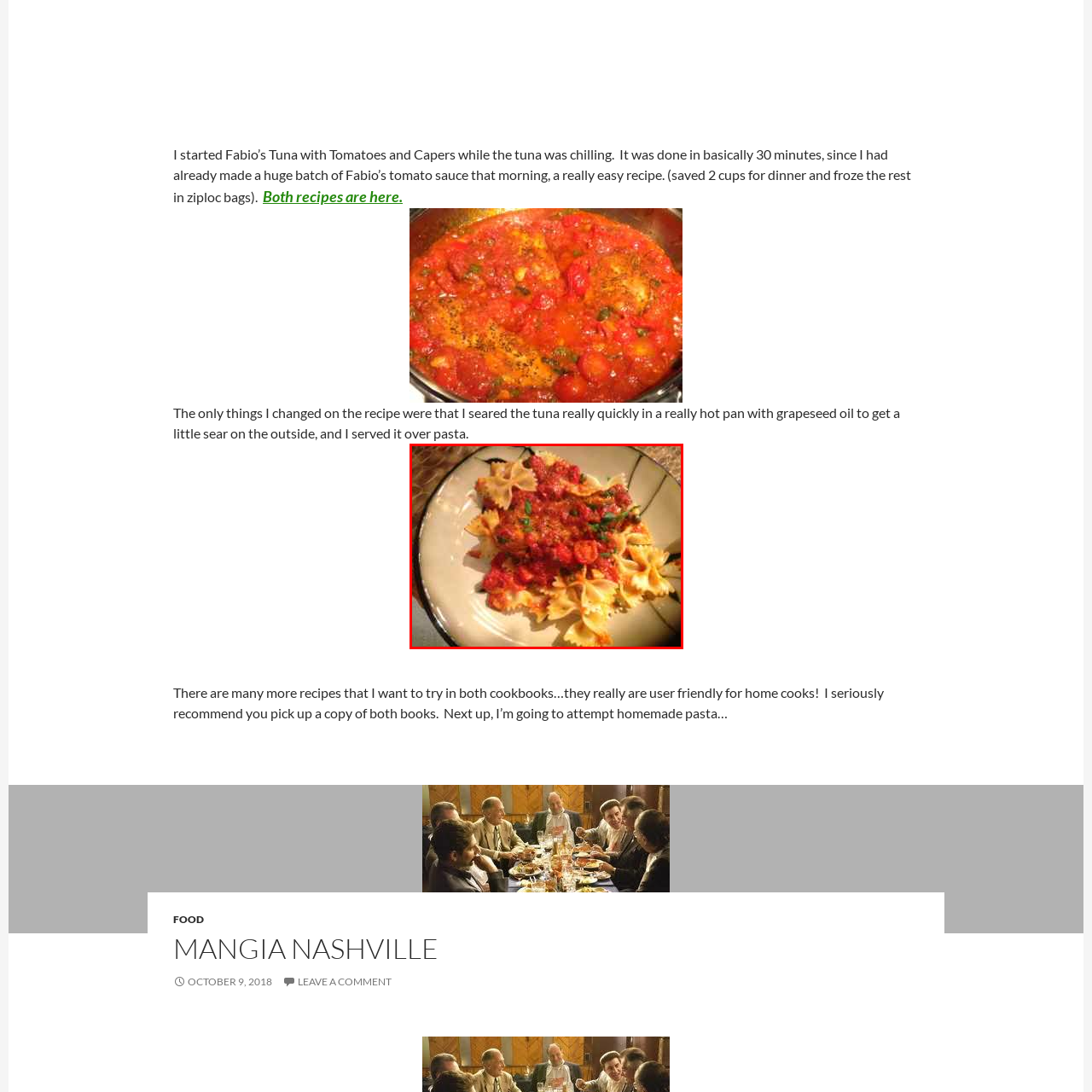Consider the image within the red frame and reply with a brief answer: What is the dish garnished with?

Fresh green herbs